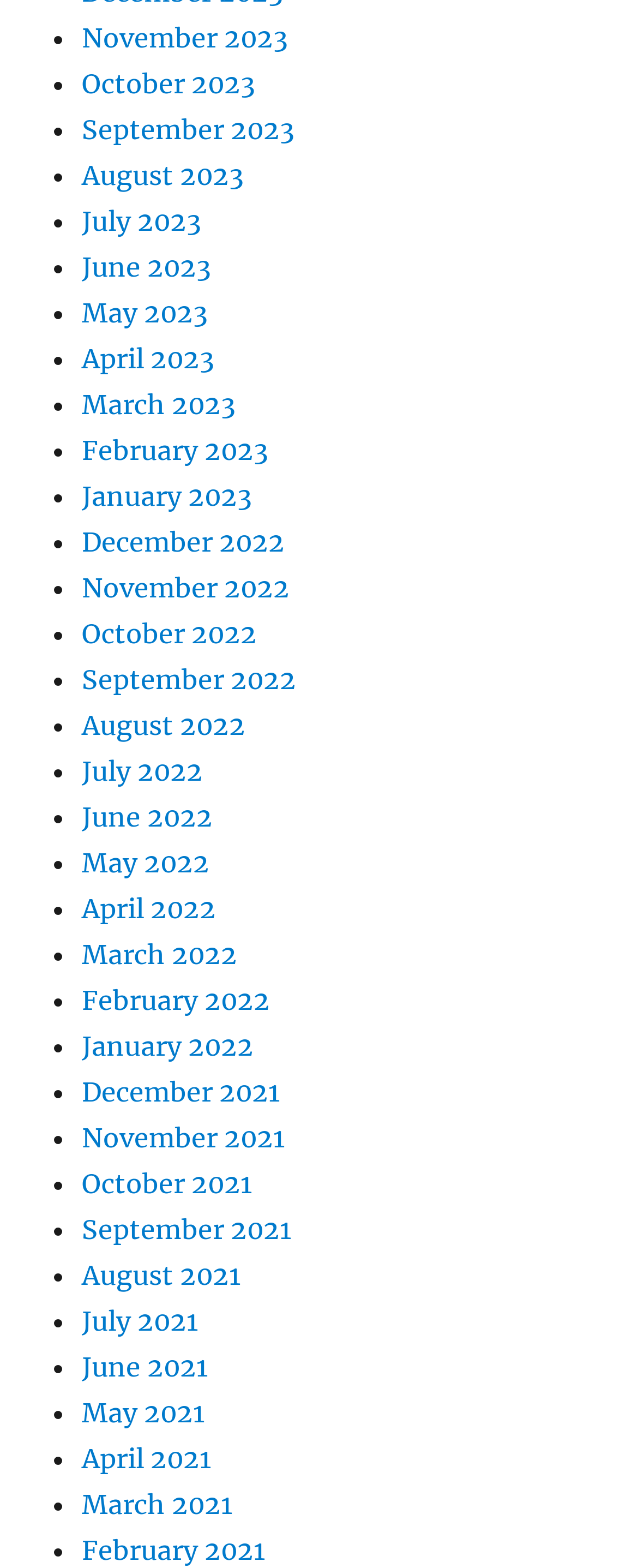From the screenshot, find the bounding box of the UI element matching this description: "November 2021". Supply the bounding box coordinates in the form [left, top, right, bottom], each a float between 0 and 1.

[0.128, 0.715, 0.446, 0.736]